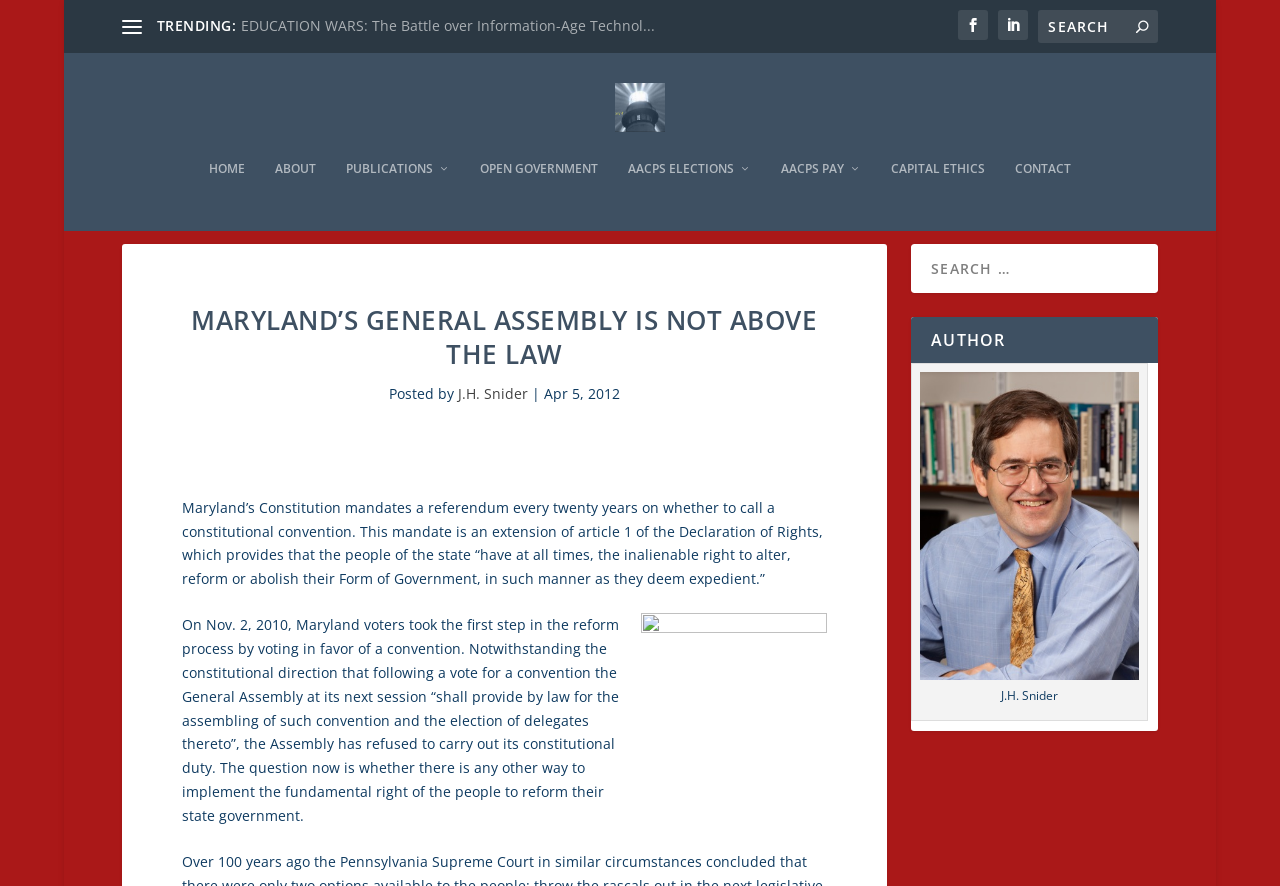Pinpoint the bounding box coordinates of the element you need to click to execute the following instruction: "Read about the author". The bounding box should be represented by four float numbers between 0 and 1, in the format [left, top, right, bottom].

[0.712, 0.391, 0.905, 0.442]